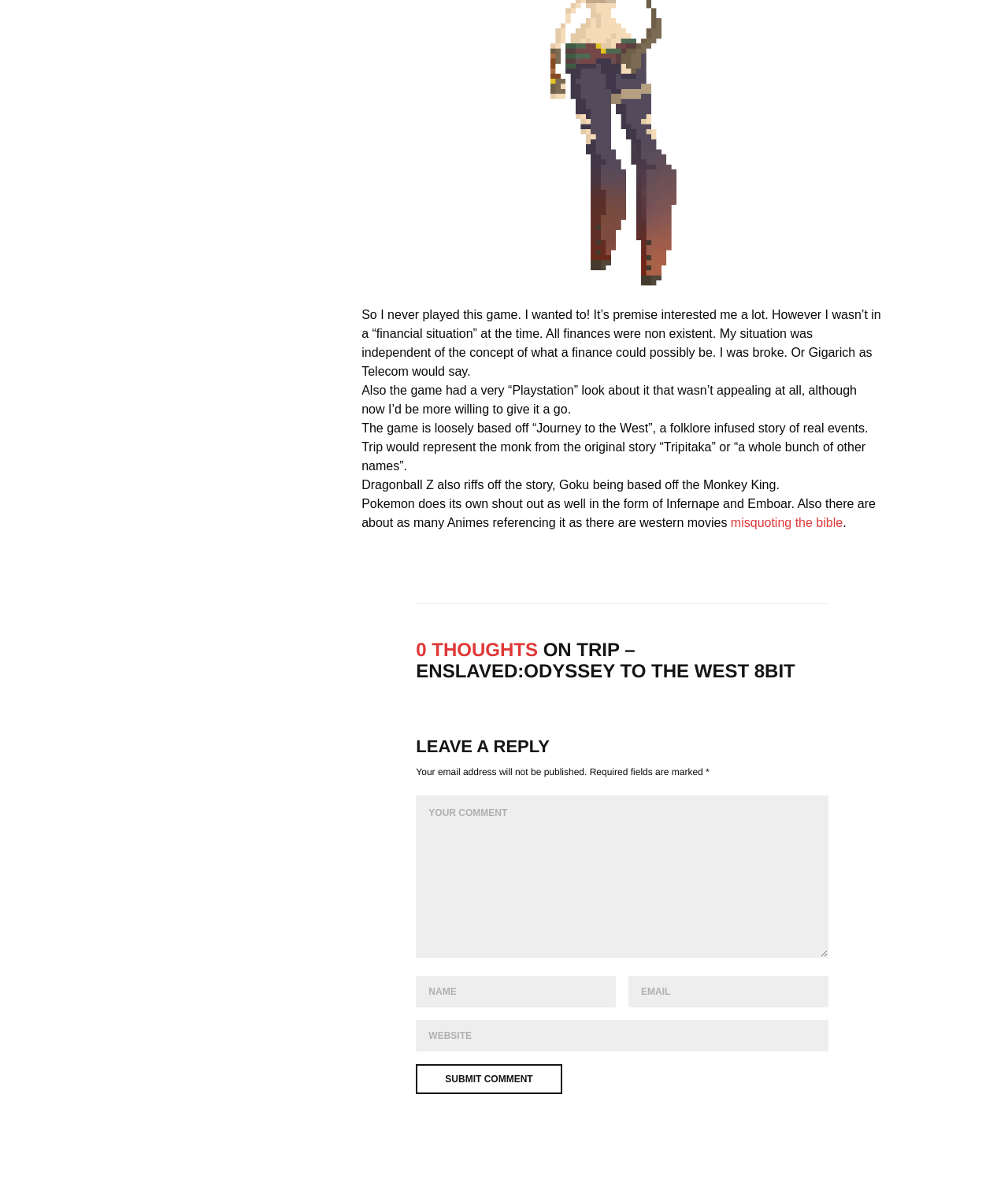Please locate the UI element described by "name="comment" placeholder="Your Comment"" and provide its bounding box coordinates.

[0.413, 0.67, 0.822, 0.807]